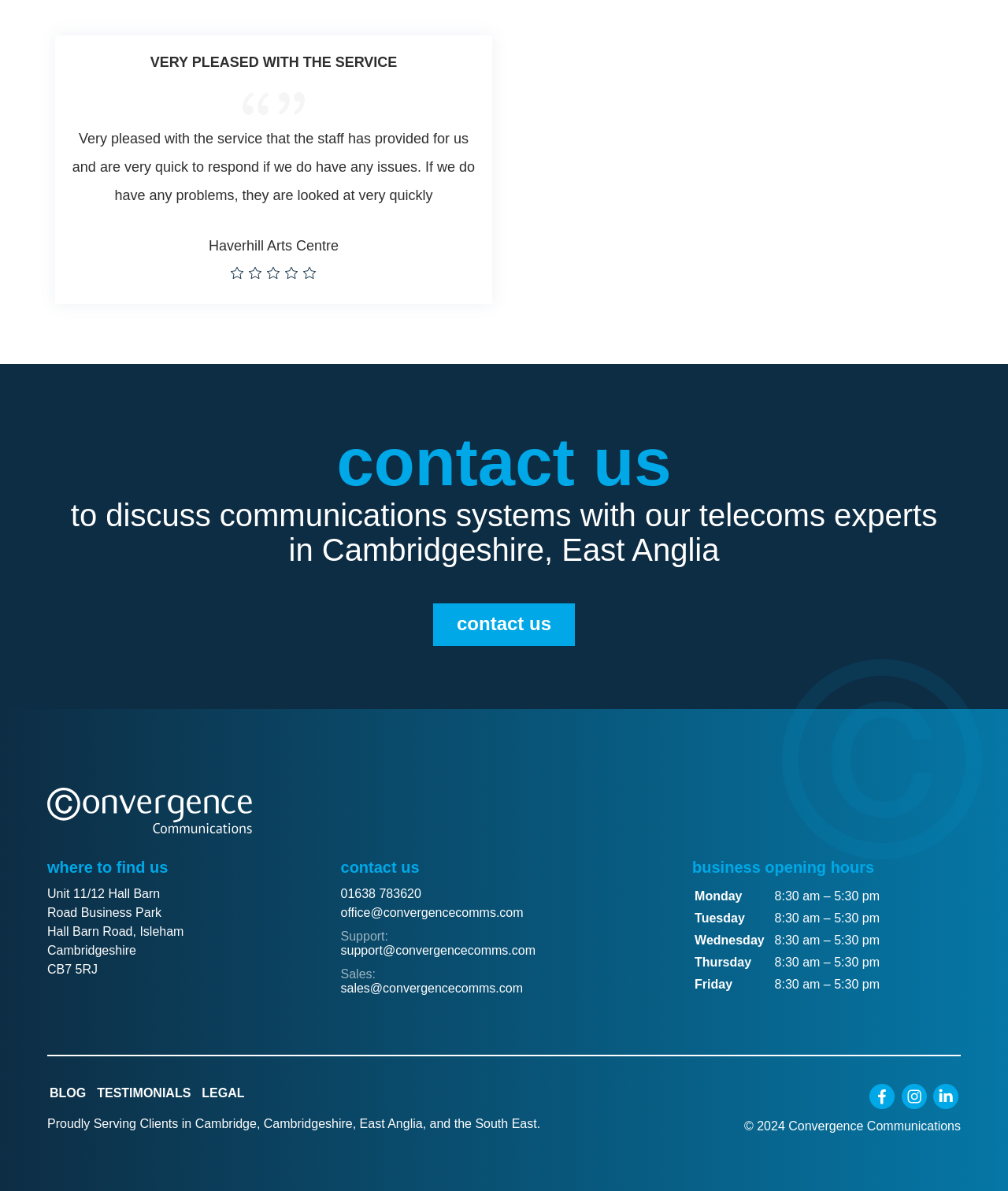Please provide the bounding box coordinates for the element that needs to be clicked to perform the instruction: "Read the previous post". The coordinates must consist of four float numbers between 0 and 1, formatted as [left, top, right, bottom].

None